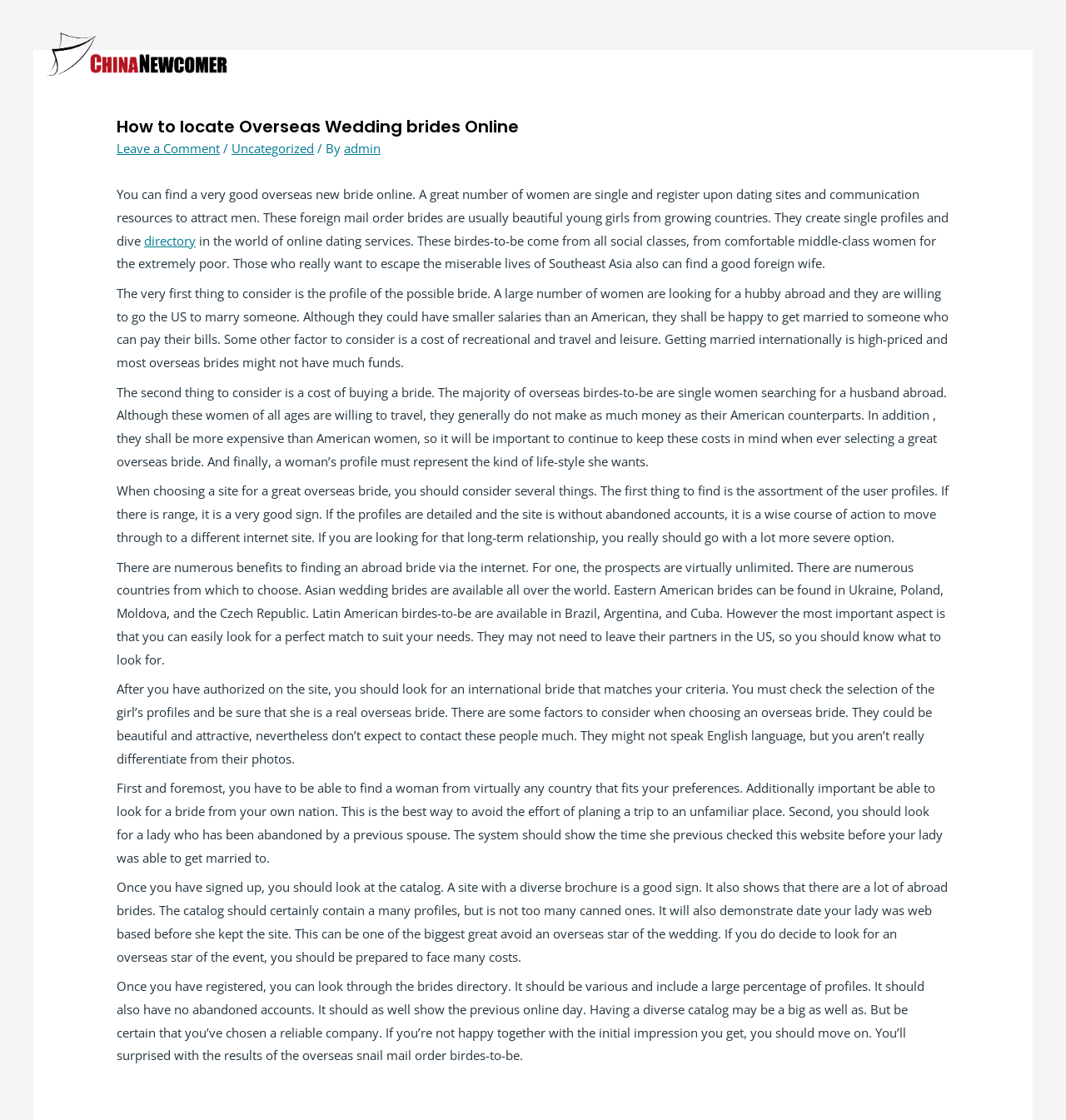What is the main topic of this webpage?
Please interpret the details in the image and answer the question thoroughly.

Based on the webpage content, it is clear that the main topic is about finding overseas brides online. The webpage provides information on how to locate and choose an overseas bride, including factors to consider and benefits of finding a bride online.